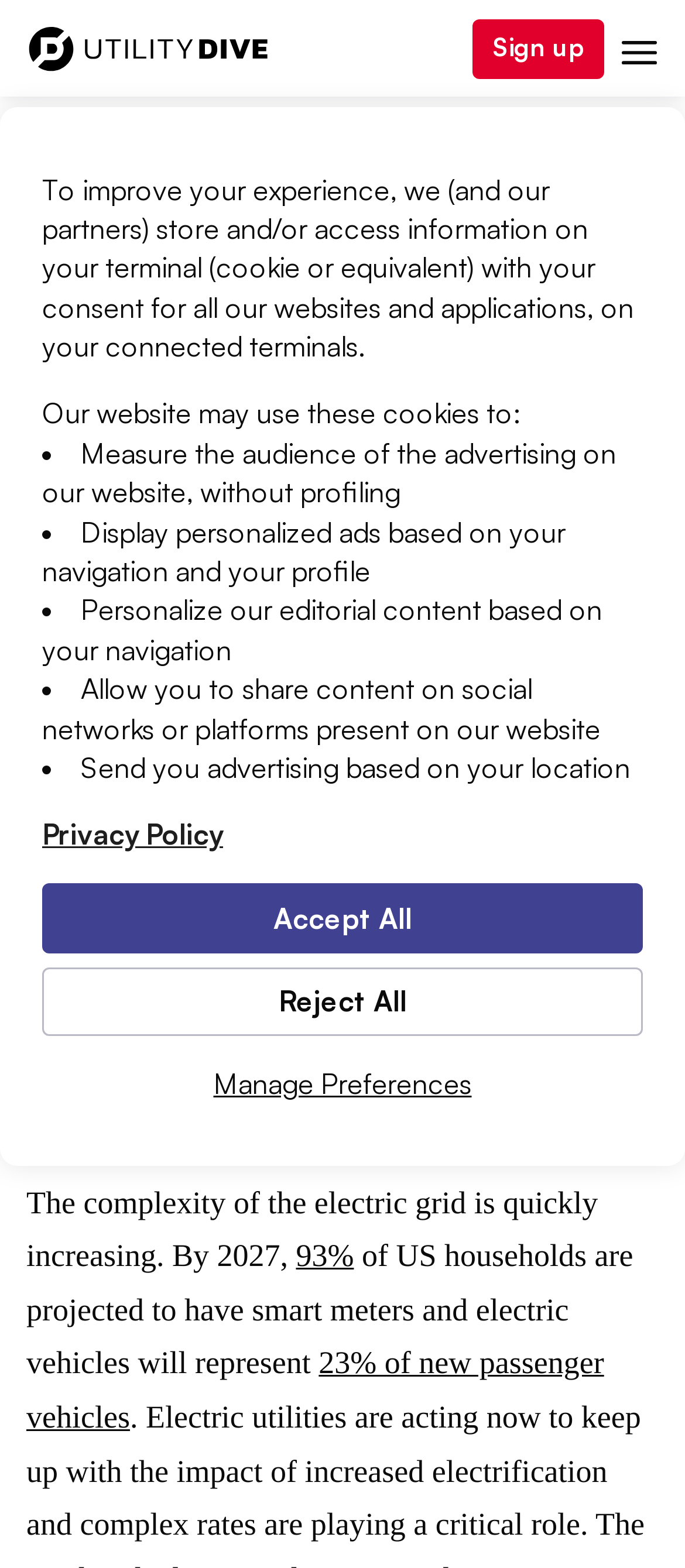Determine the bounding box coordinates for the UI element with the following description: "Privacy Policy". The coordinates should be four float numbers between 0 and 1, represented as [left, top, right, bottom].

[0.062, 0.52, 0.326, 0.545]